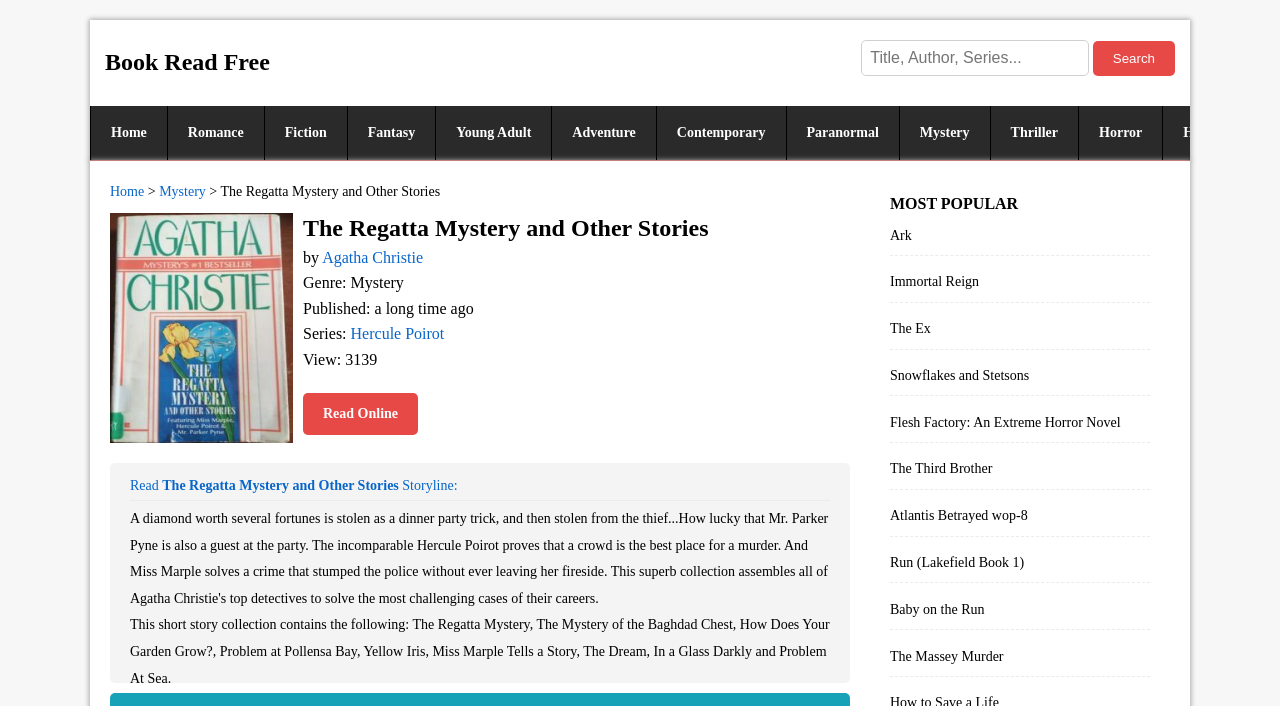Please locate the bounding box coordinates of the element that needs to be clicked to achieve the following instruction: "Search for a book". The coordinates should be four float numbers between 0 and 1, i.e., [left, top, right, bottom].

[0.673, 0.057, 0.851, 0.108]